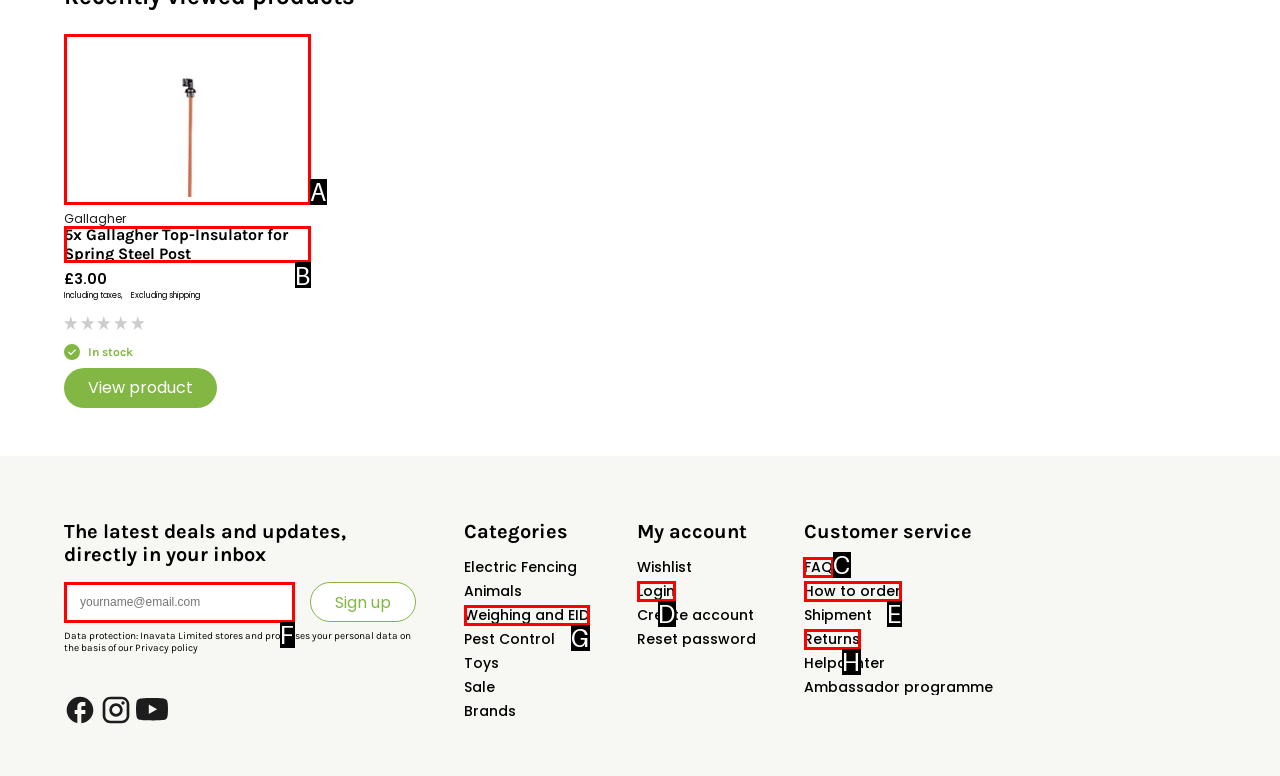Tell me which one HTML element I should click to complete the following task: Click on the Technology link
Answer with the option's letter from the given choices directly.

None